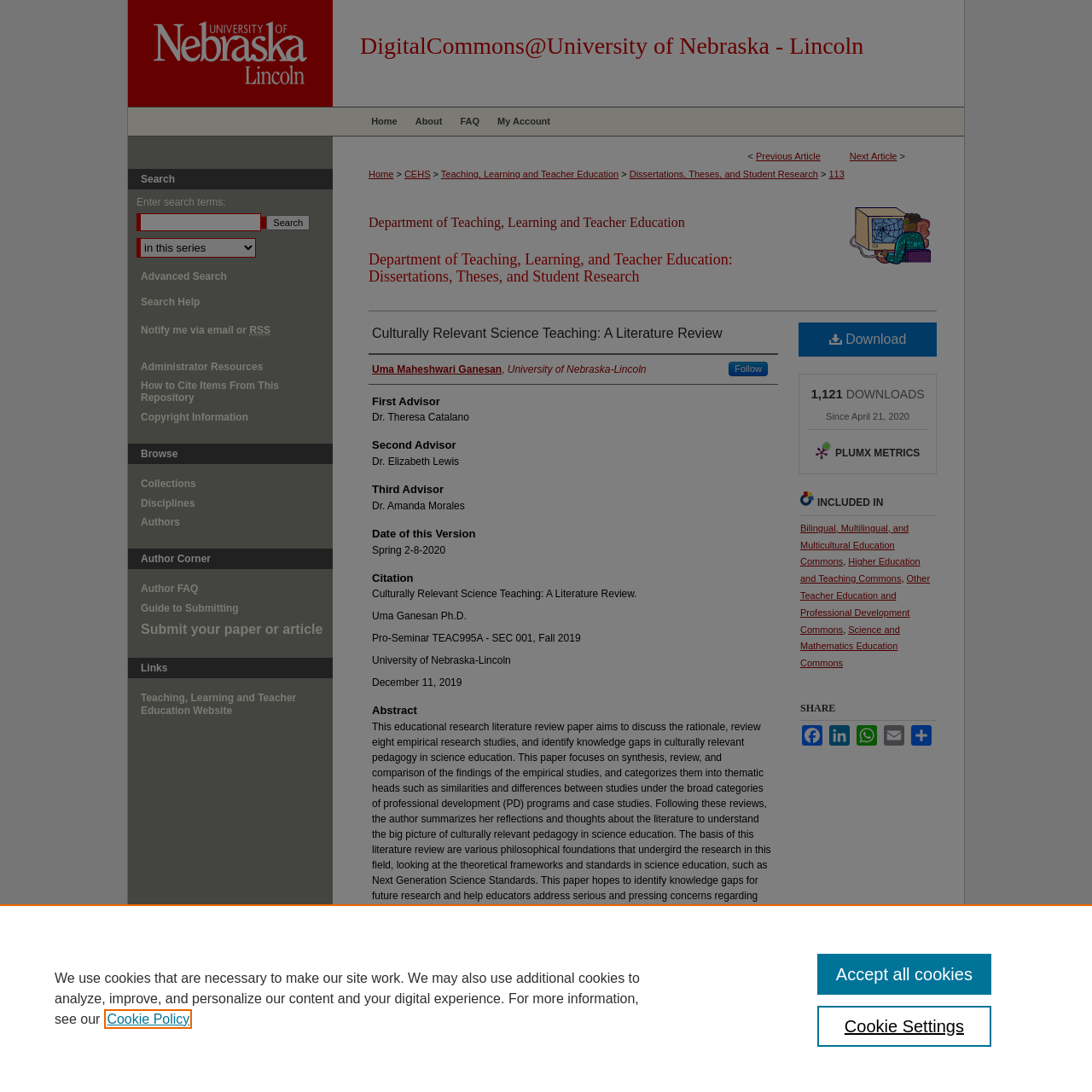Locate the bounding box coordinates of the area where you should click to accomplish the instruction: "Book tickets for Jukebox Hero".

None